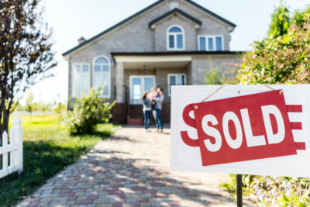Please answer the following question as detailed as possible based on the image: 
What is the condition of the properties sold by SellMyHouseWestchester.com?

According to the caption, SellMyHouseWestchester.com focuses on helping homeowners in Putnam County, NY sell their properties quickly for cash, regardless of the condition of the properties.